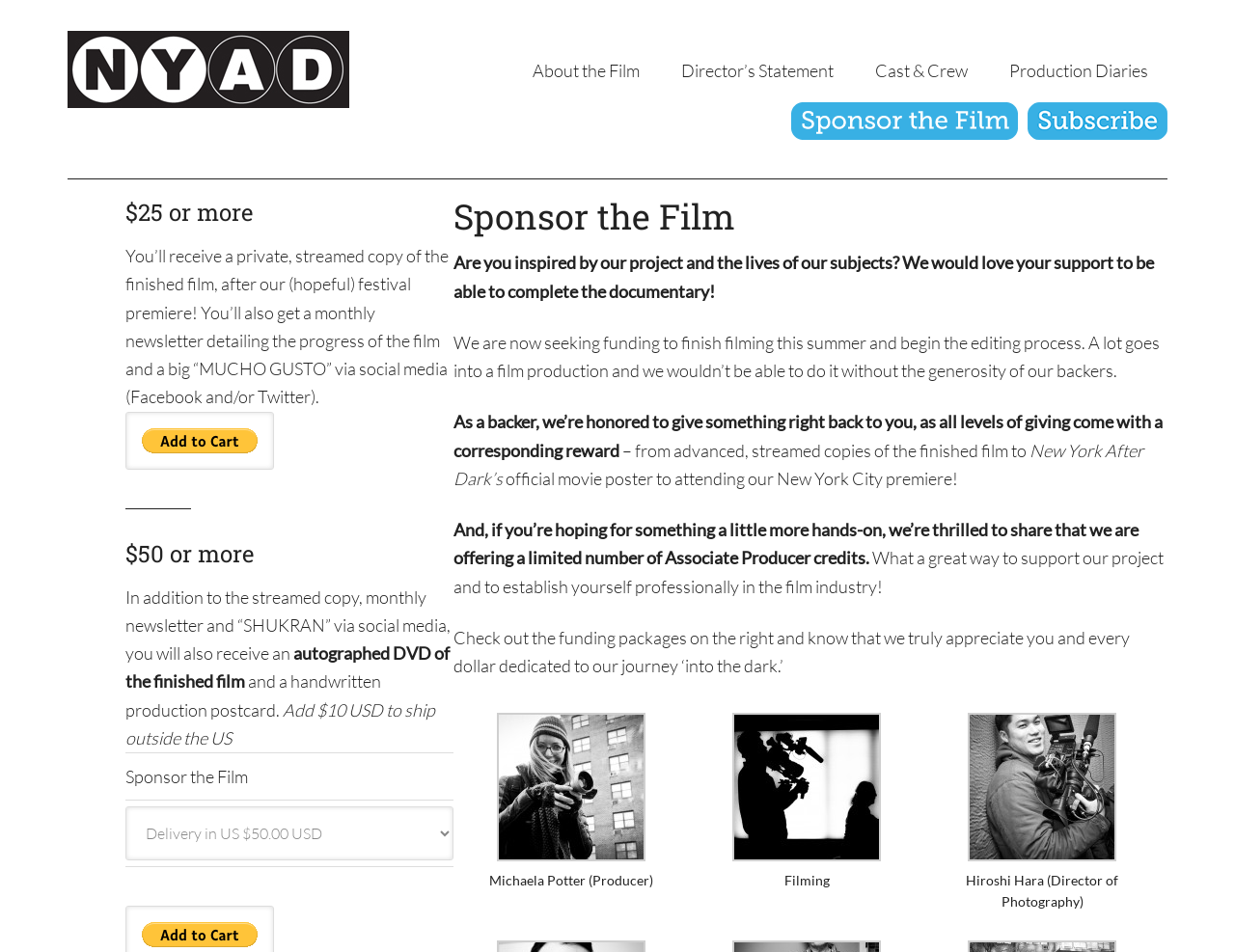Please identify the bounding box coordinates of the element on the webpage that should be clicked to follow this instruction: "Click on 'Cast & Crew' link". The bounding box coordinates should be given as four float numbers between 0 and 1, formatted as [left, top, right, bottom].

[0.693, 0.041, 0.799, 0.107]